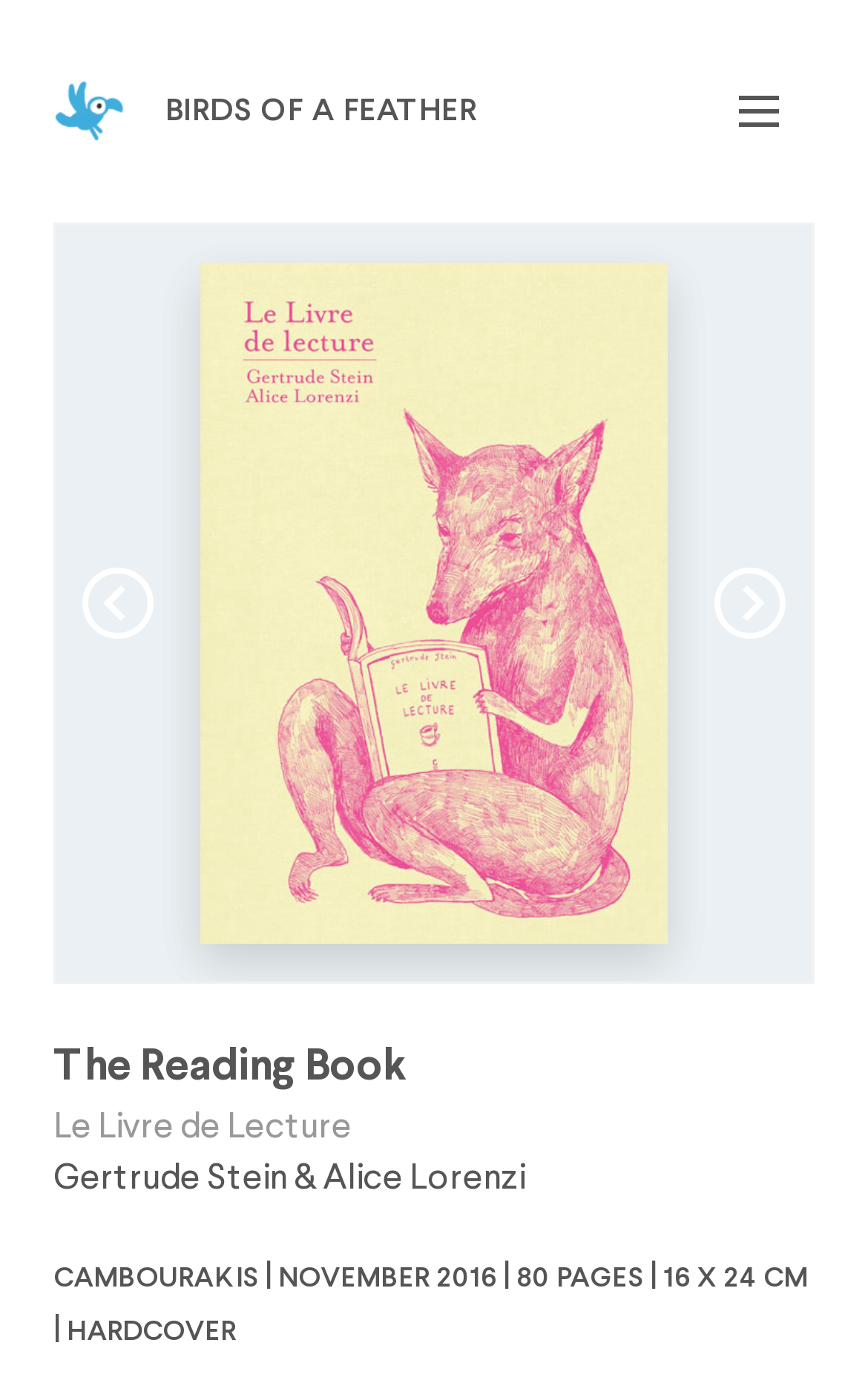Please determine the bounding box coordinates for the UI element described as: "Previous".

[0.095, 0.41, 0.177, 0.462]